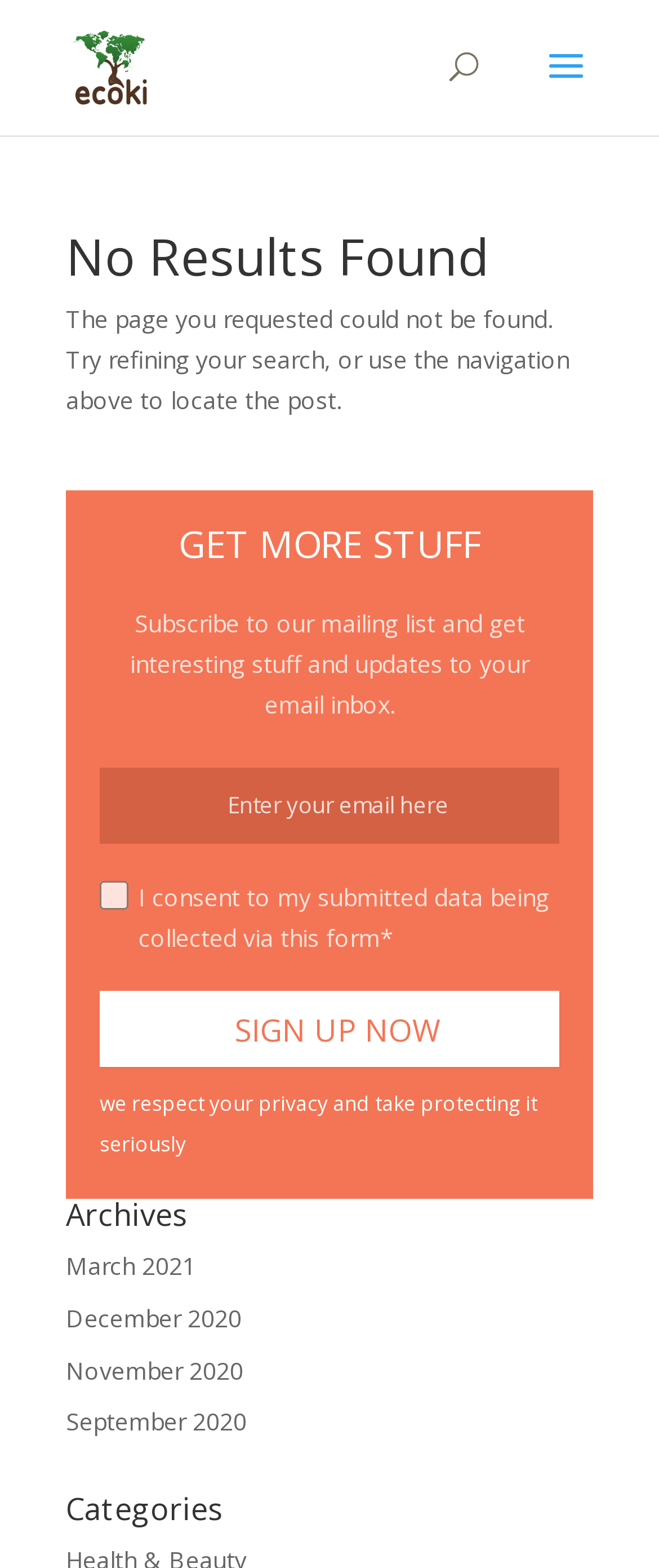Pinpoint the bounding box coordinates of the clickable element needed to complete the instruction: "view March 2021 archives". The coordinates should be provided as four float numbers between 0 and 1: [left, top, right, bottom].

[0.1, 0.797, 0.297, 0.817]